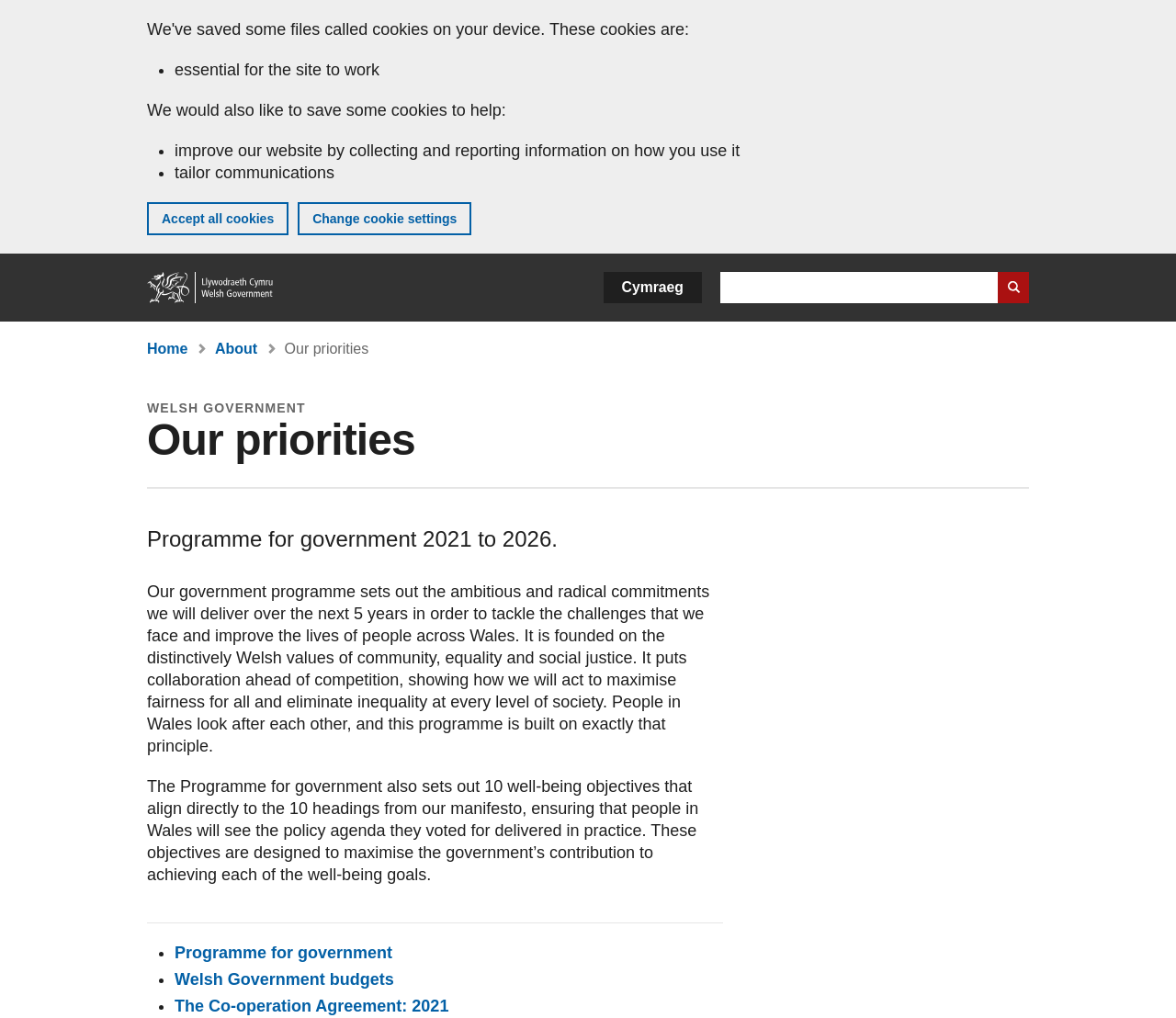Give a short answer using one word or phrase for the question:
What is the purpose of the cookies on this website?

Improve website and tailor communications